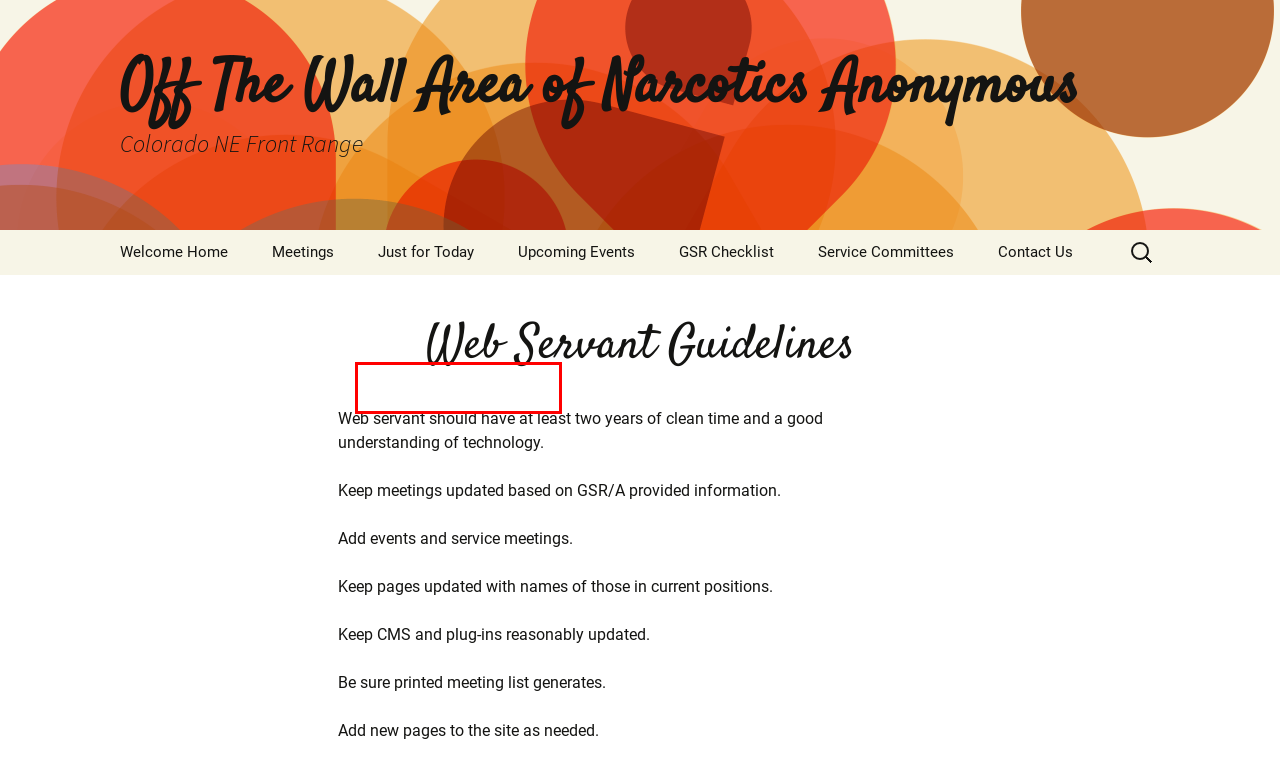Consider the screenshot of a webpage with a red bounding box and select the webpage description that best describes the new page that appears after clicking the element inside the red box. Here are the candidates:
A. About the ASC - Off The Wall Area of Narcotics Anonymous
B. Activities - Off The Wall Area of Narcotics Anonymous
C. Spiritual Principle a Day - Off The Wall Area of Narcotics Anonymous
D. Just for Today - Off The Wall Area of Narcotics Anonymous
E. Literature - Off The Wall Area of Narcotics Anonymous
F. Public Information - Off The Wall Area of Narcotics Anonymous
G. Activities Survey - Off The Wall Area of Narcotics Anonymous
H. Information Pamphlets - Off The Wall Area of Narcotics Anonymous

H